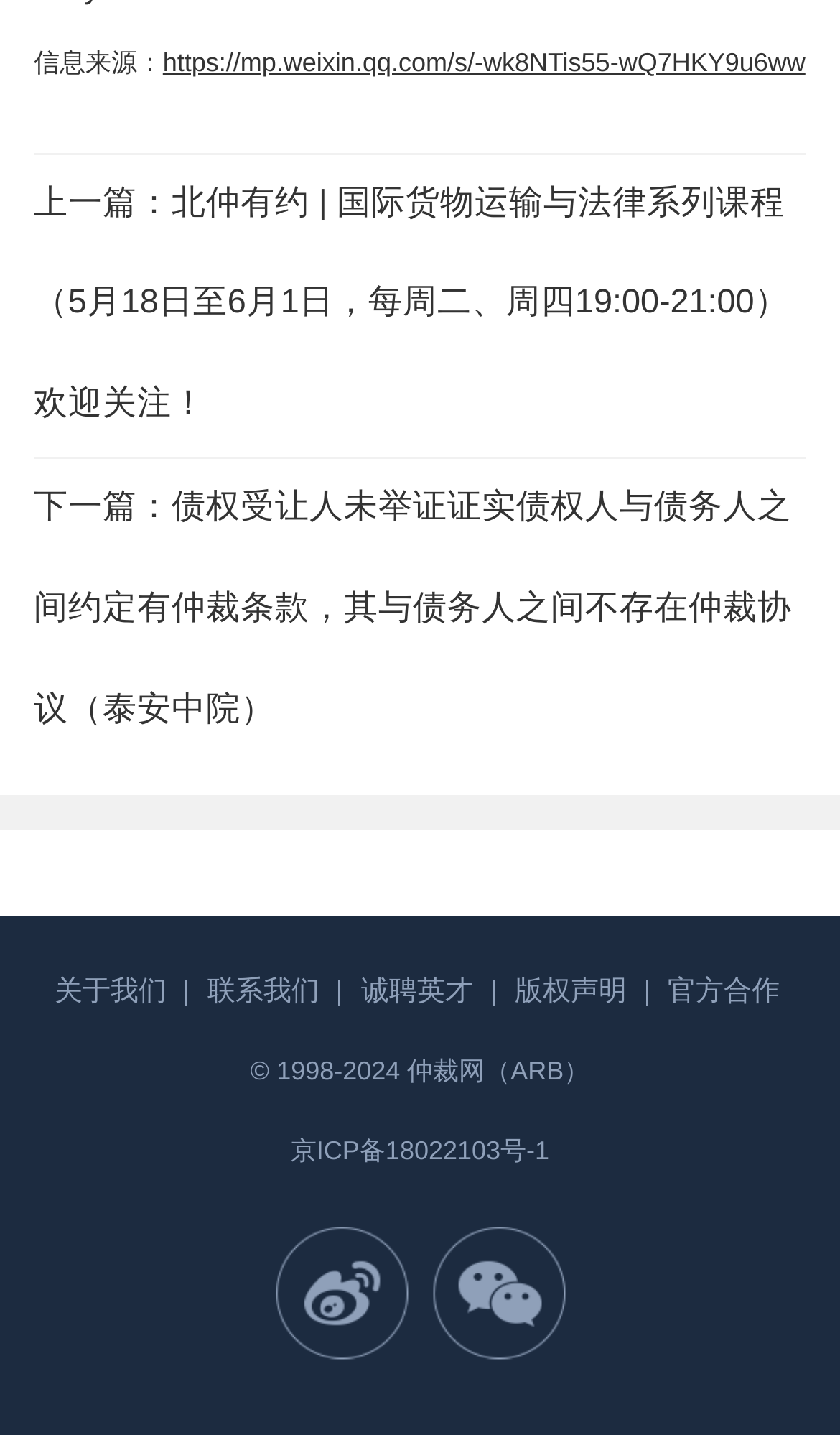Can you give a detailed response to the following question using the information from the image? How many previous/next article links are there?

There are 2 previous/next article links, which are '上一篇：...' and '下一篇：...'.